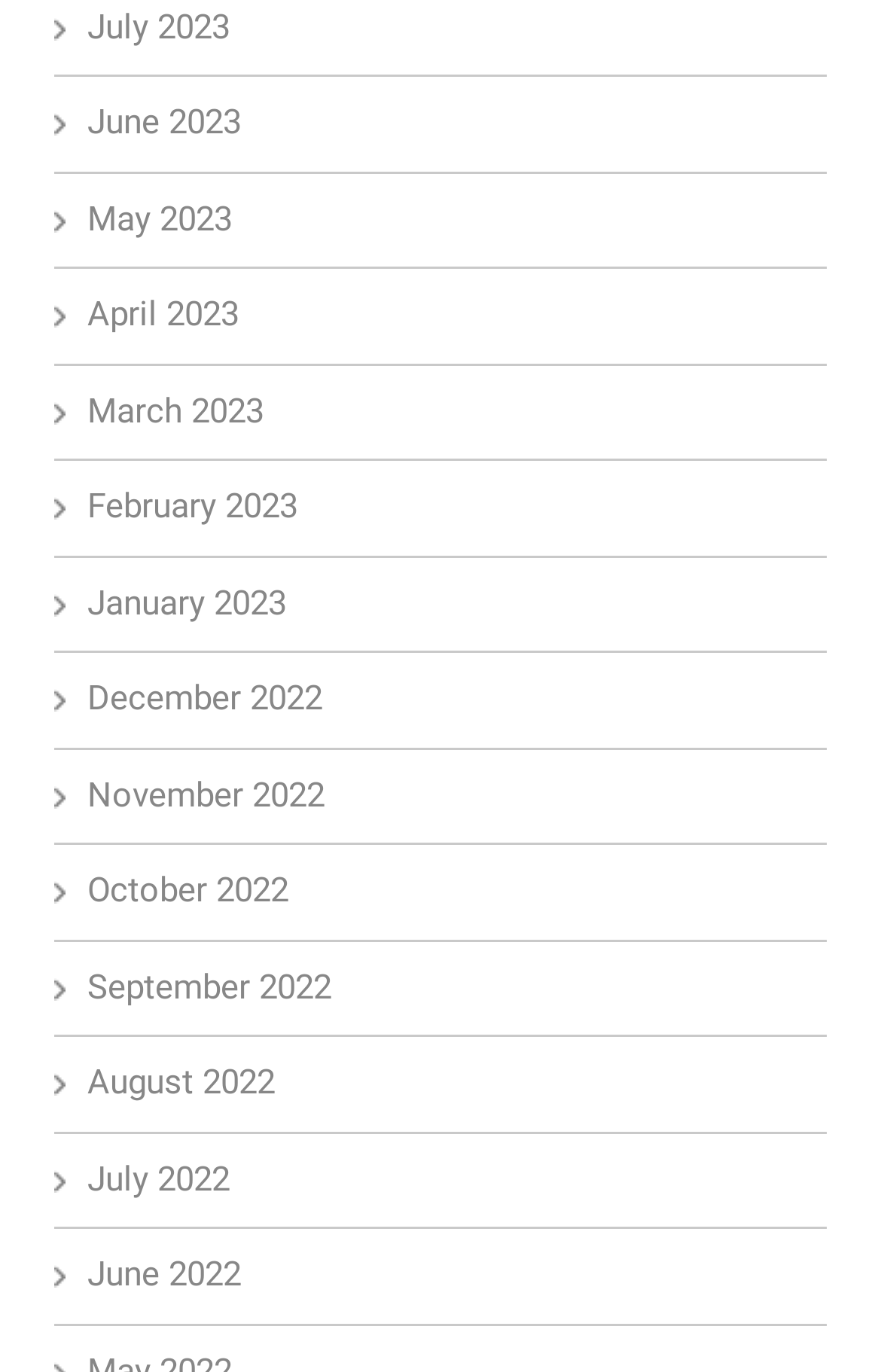Please identify the bounding box coordinates of where to click in order to follow the instruction: "go to June 2022".

[0.099, 0.914, 0.273, 0.944]